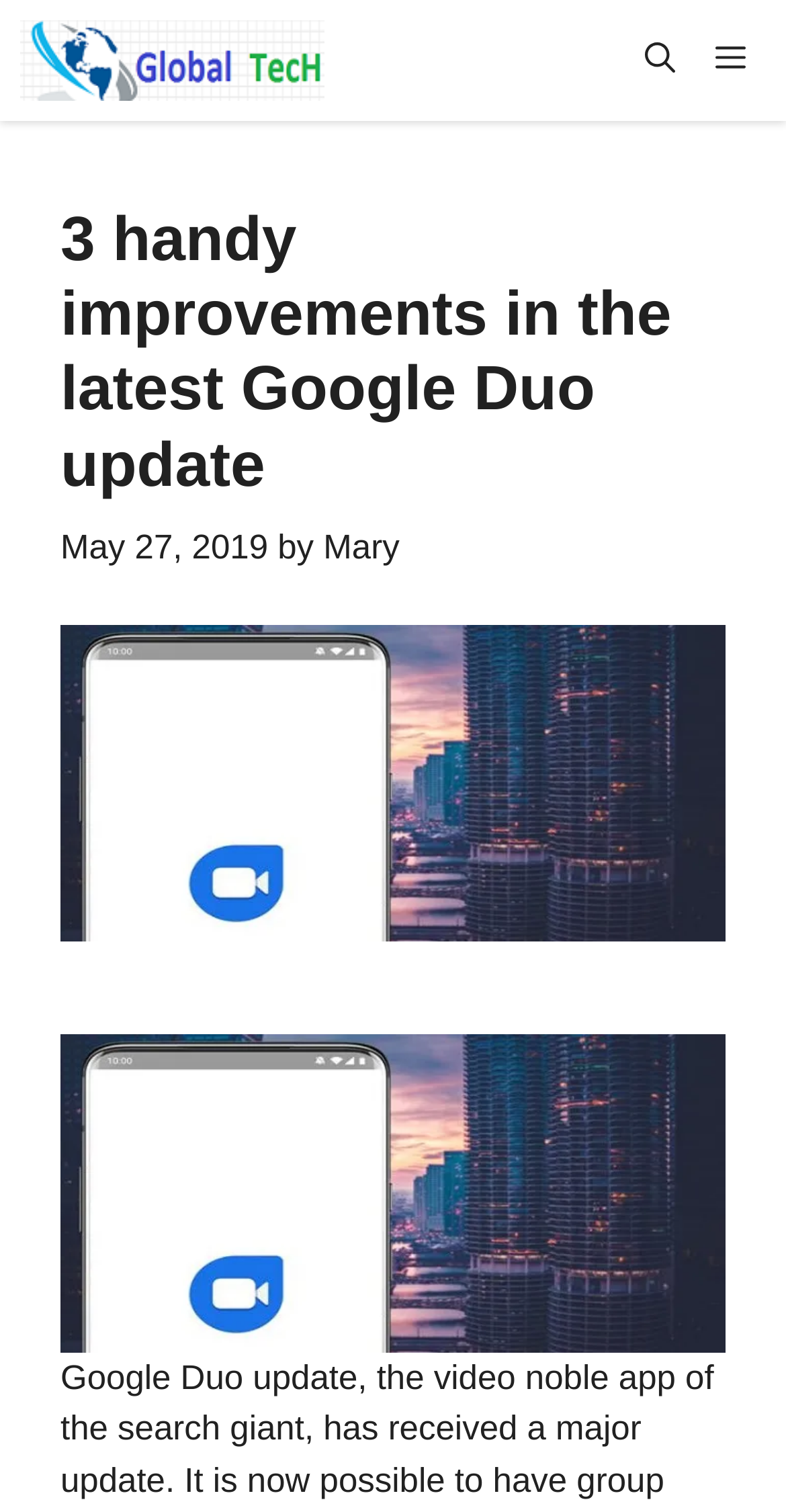Detail the various sections and features present on the webpage.

The webpage appears to be an article discussing the latest Google Duo update, specifically highlighting three handy improvements. At the top of the page, there is a navigation bar with a logo on the left, labeled "Global Tech – Connect With Digital Technology And Smartphone", accompanied by an image. On the right side of the navigation bar, there are two buttons: "Menu" and "Open search".

Below the navigation bar, there is a header section that spans the entire width of the page. It contains the title of the article, "3 handy improvements in the latest Google Duo update", in a large font size. The title is followed by the publication date, "May 27, 2019", and the author's name, "Mary", in a smaller font size.

The main content of the article is accompanied by two images, both labeled "Google Duo update". The first image is placed below the header section, taking up most of the page's width. The second image is located further down the page, within a figure element.

There are no other UI elements or text blocks on the page besides the navigation bar, header section, and the two images.